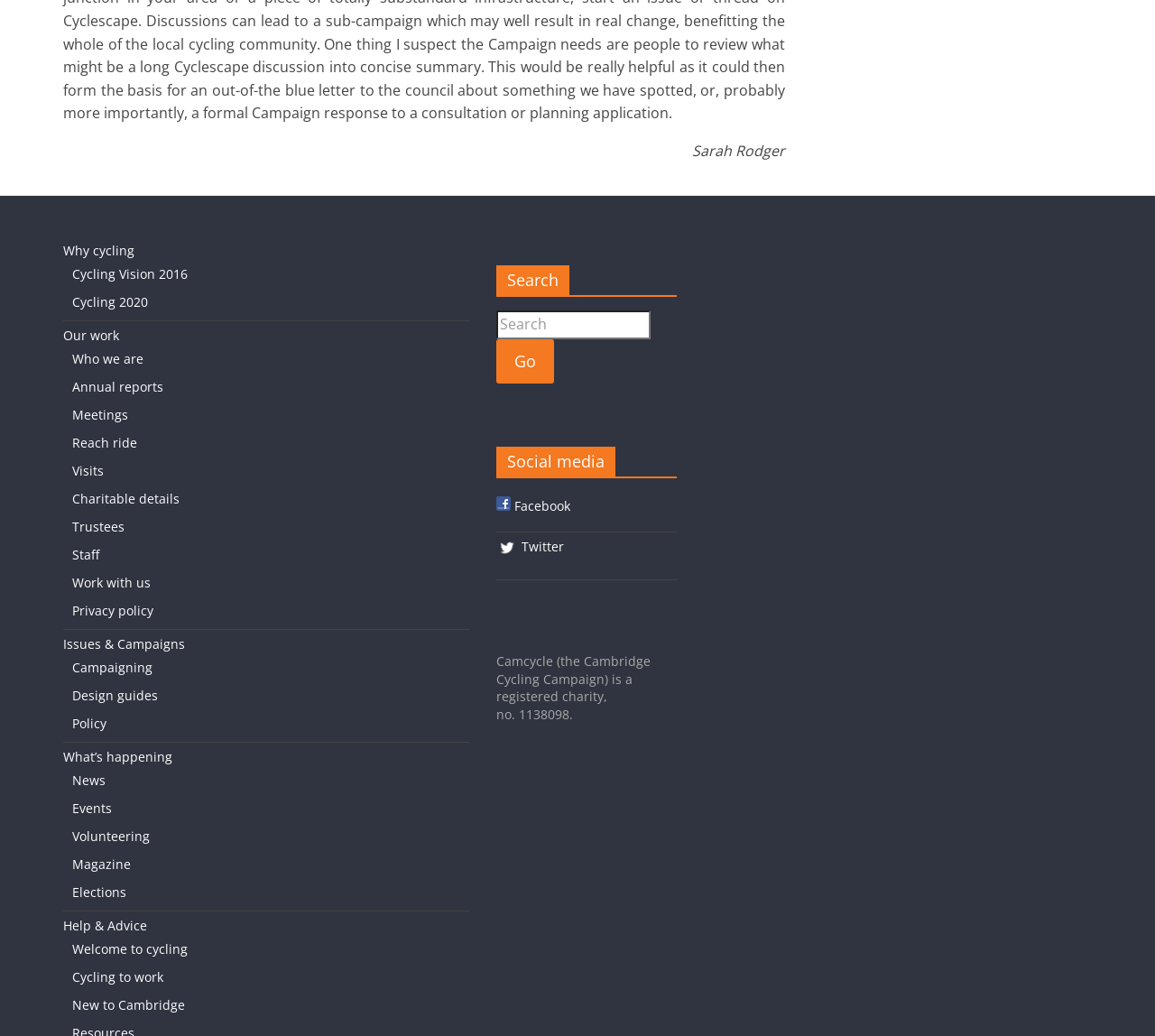Provide a one-word or short-phrase response to the question:
How many social media links are present?

Two